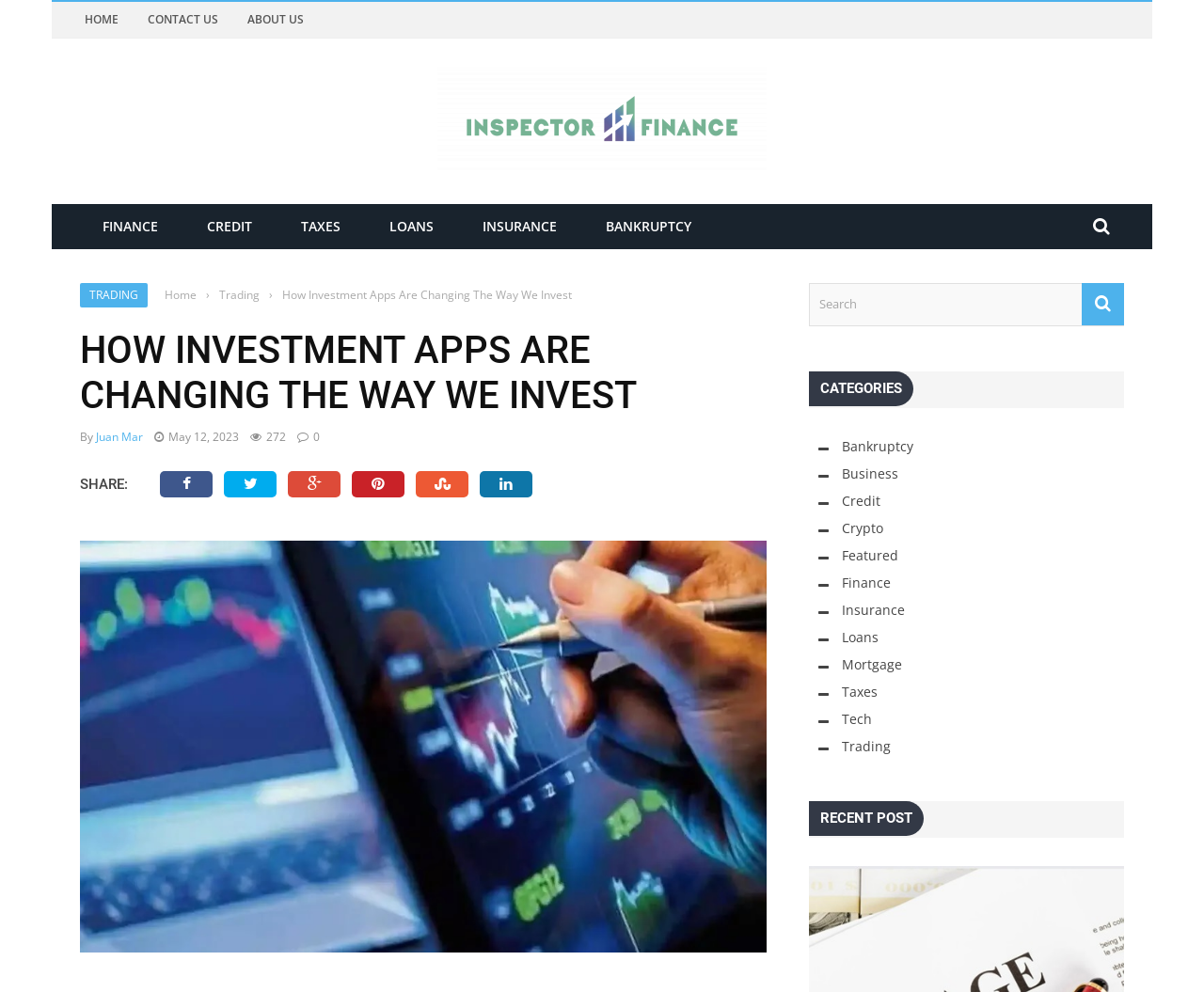Find the bounding box coordinates for the area you need to click to carry out the instruction: "View the TRADING page". The coordinates should be four float numbers between 0 and 1, indicated as [left, top, right, bottom].

[0.066, 0.285, 0.123, 0.31]